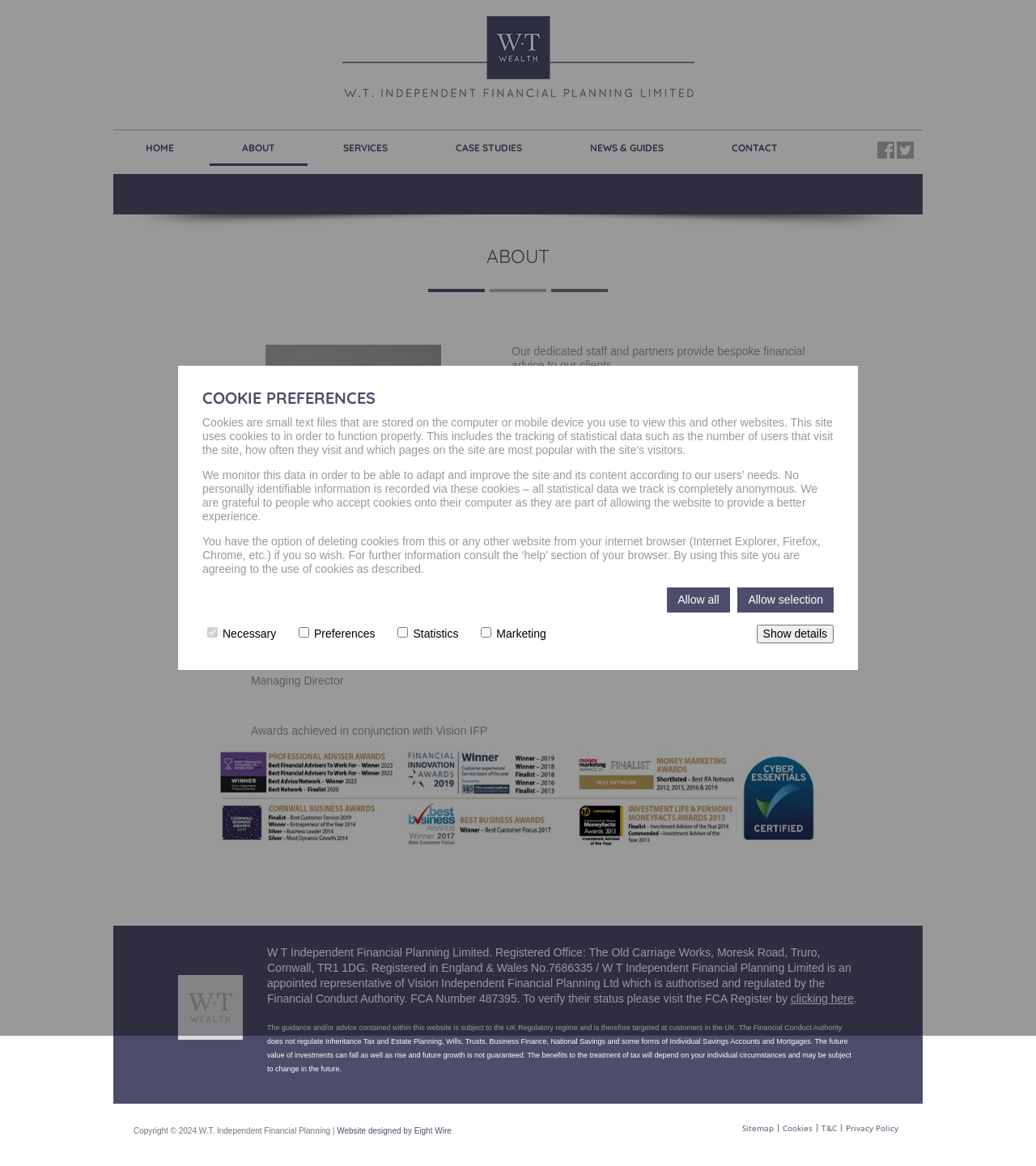Identify the bounding box coordinates of the element that should be clicked to fulfill this task: "View the ABOUT page". The coordinates should be provided as four float numbers between 0 and 1, i.e., [left, top, right, bottom].

[0.202, 0.112, 0.297, 0.142]